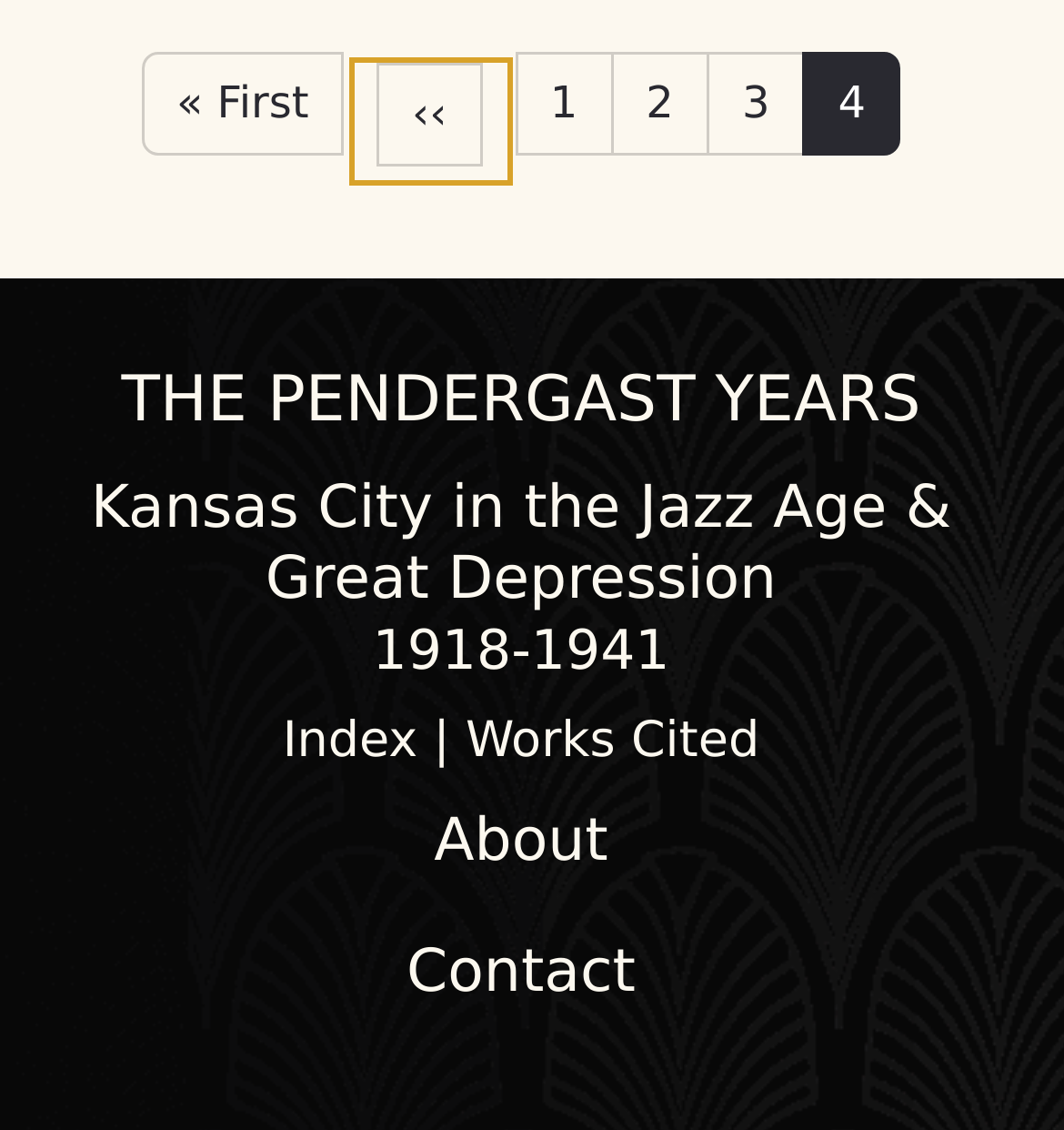Provide the bounding box coordinates of the section that needs to be clicked to accomplish the following instruction: "View the index."

[0.266, 0.63, 0.393, 0.681]